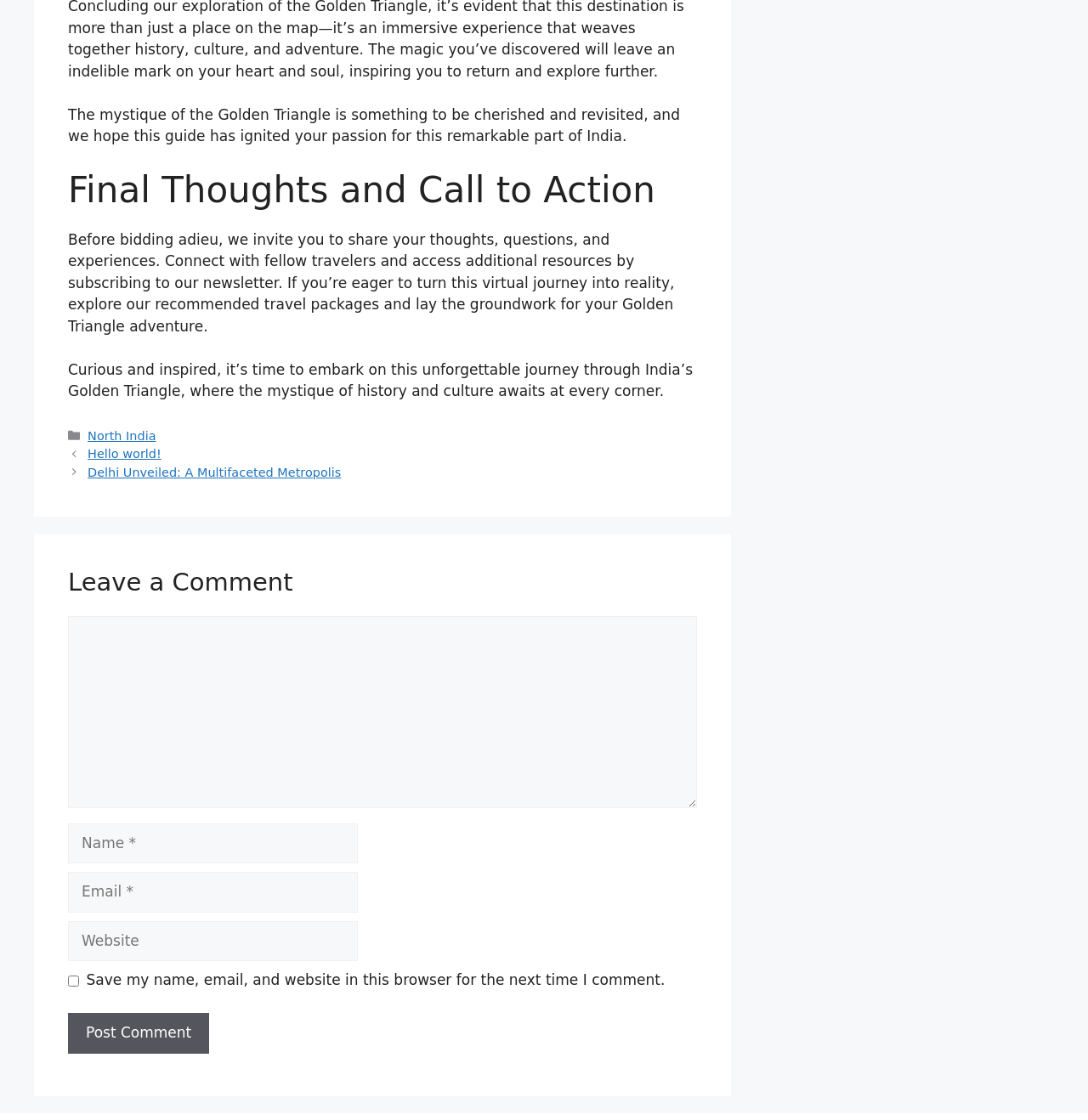What is required to leave a comment?
Using the screenshot, give a one-word or short phrase answer.

Name and Email